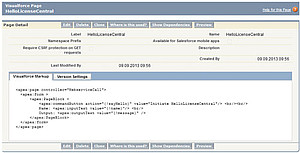What type of users is this page intended for?
Refer to the image and provide a one-word or short phrase answer.

Mobile users